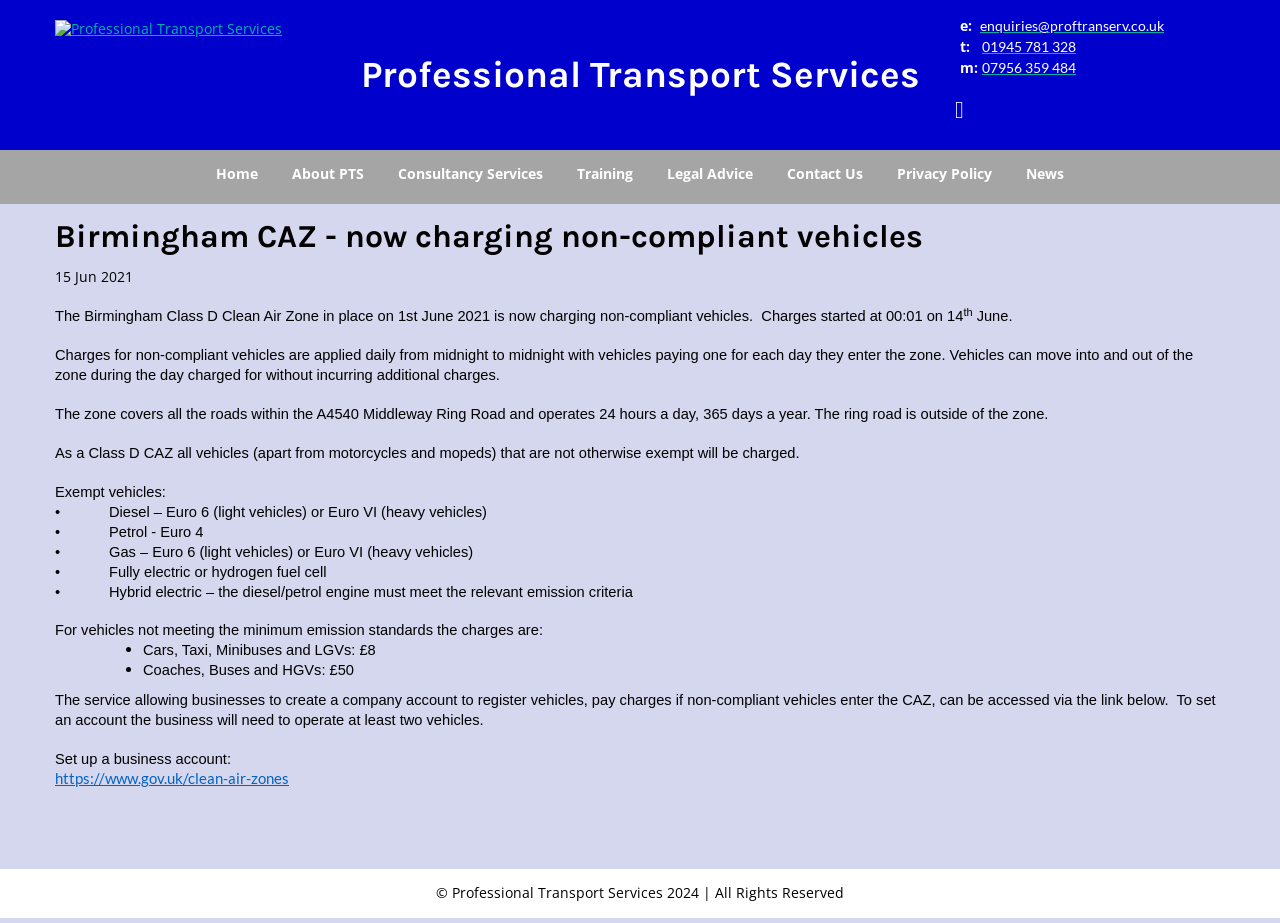Can you determine the bounding box coordinates of the area that needs to be clicked to fulfill the following instruction: "Set up a business account"?

[0.043, 0.834, 0.226, 0.853]